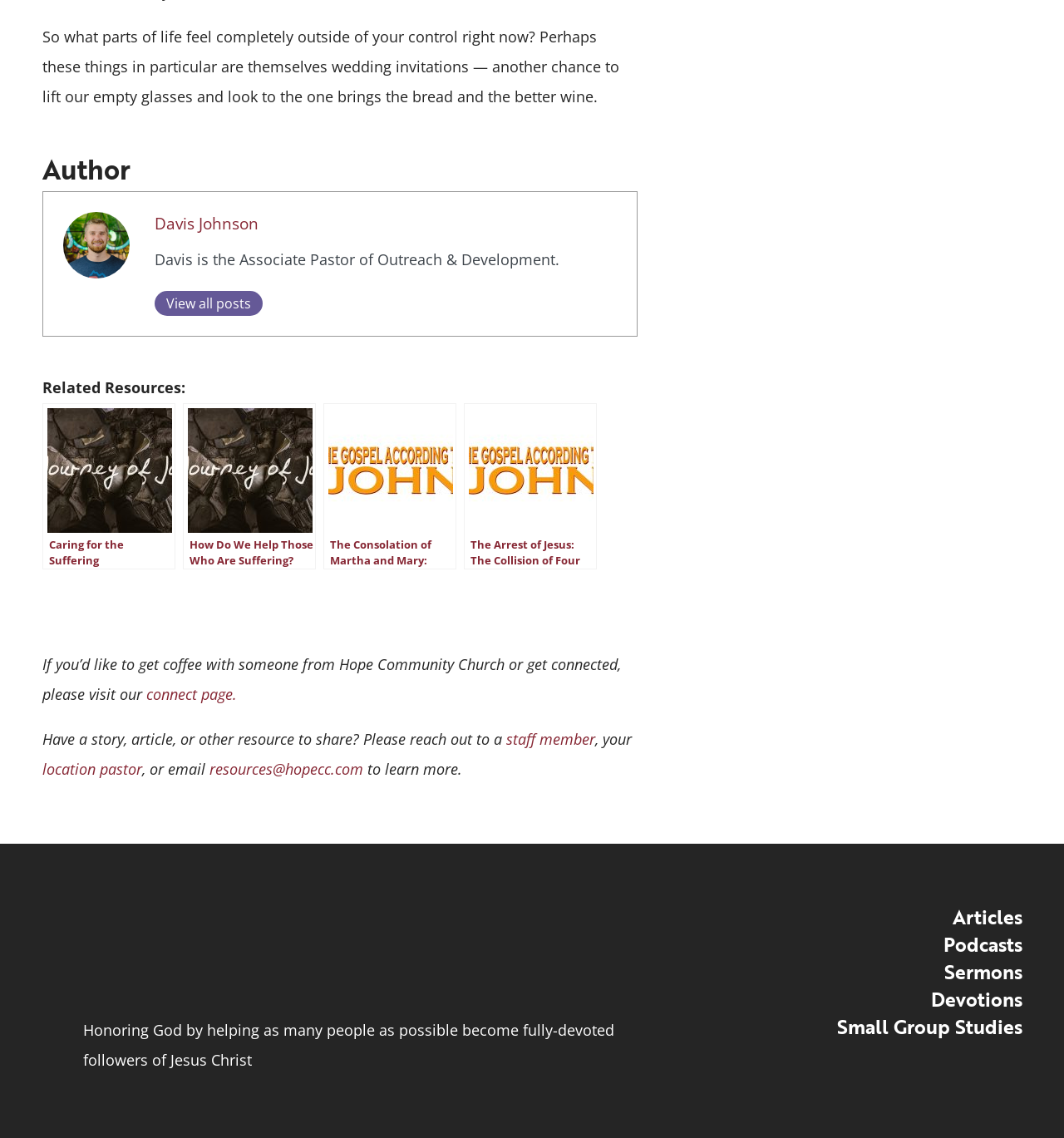How can I get in touch with the church staff?
Please ensure your answer is as detailed and informative as possible.

The email address is provided in the text 'or email resources@hopecc.com to learn more', which is part of the instructions on how to get in touch with the church staff.